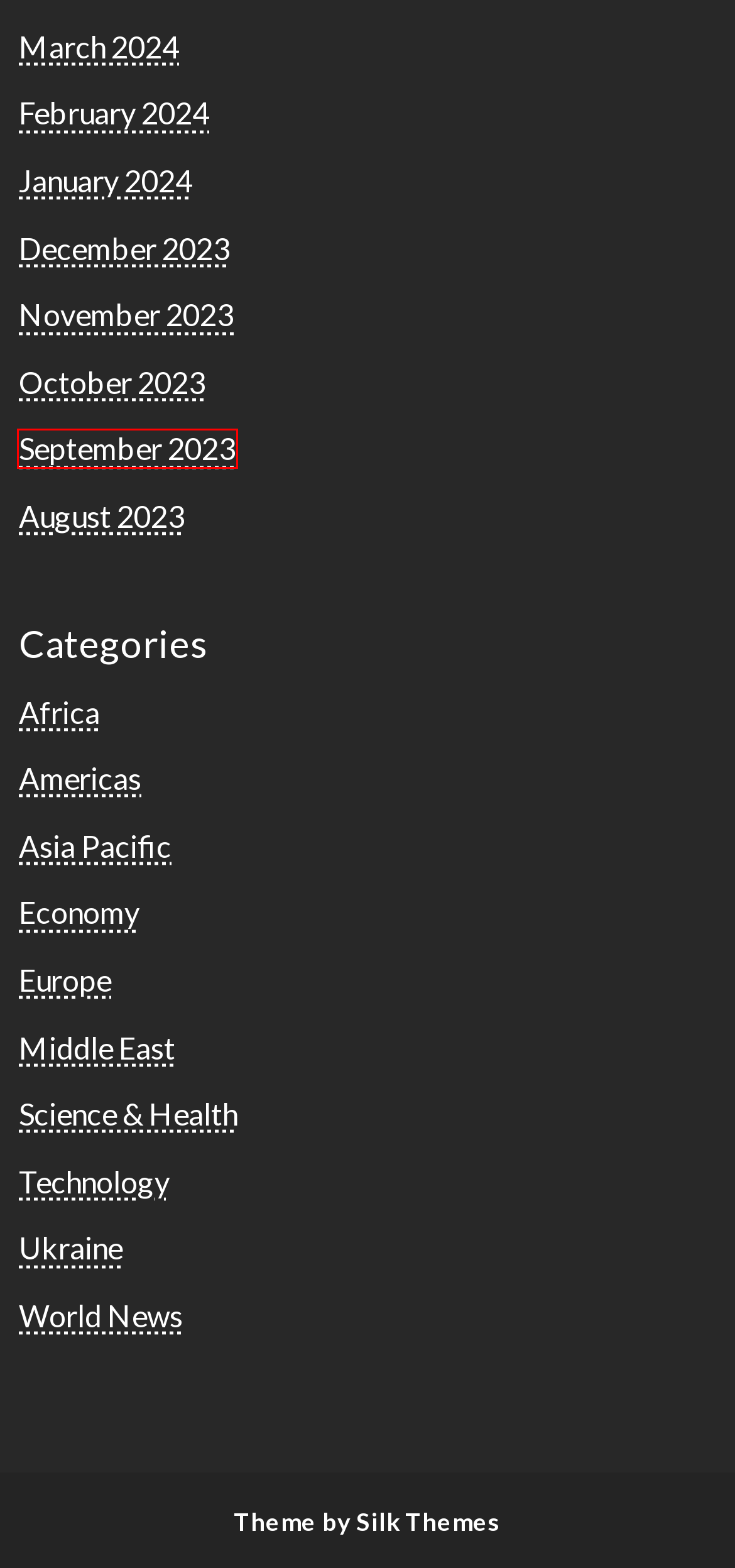Observe the screenshot of a webpage with a red bounding box around an element. Identify the webpage description that best fits the new page after the element inside the bounding box is clicked. The candidates are:
A. World News Archives - InformedInsights
B. Middle East Archives - InformedInsights
C. Europe Archives - InformedInsights
D. March 2024 - InformedInsights
E. September 2023 - InformedInsights
F. Americas Archives - InformedInsights
G. Asia Pacific Archives - InformedInsights
H. Economy Archives - InformedInsights

E